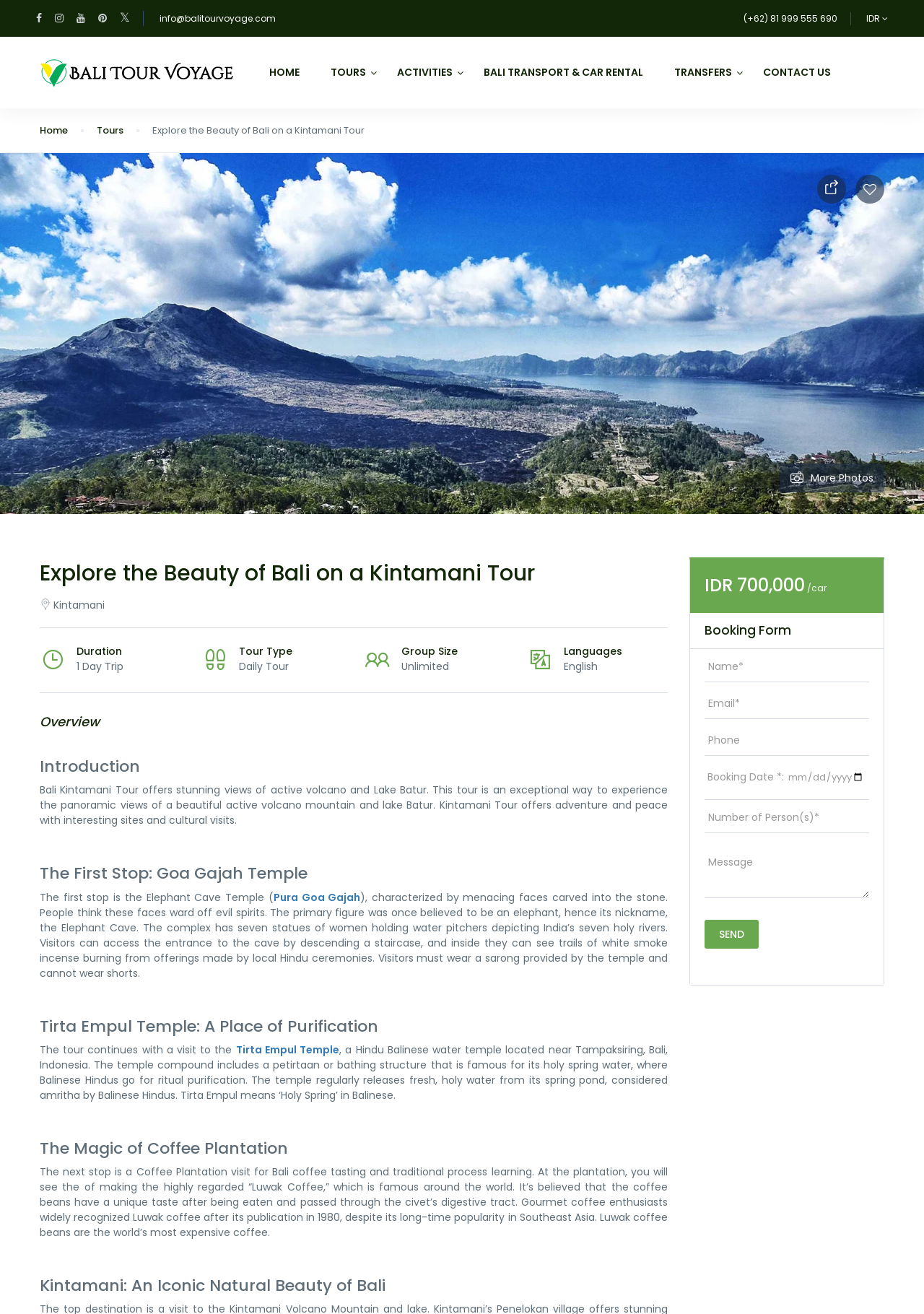Describe every aspect of the webpage comprehensively.

This webpage is about a Bali Kintamani tour, offering stunning views and cultural experiences. At the top, there are several social media links and a contact information section with an email address and phone number. Below that, there is a navigation menu with links to different sections of the website, including "HOME", "TOURS", "ACTIVITIES", and "CONTACT US".

The main content of the webpage is divided into several sections. The first section introduces the Bali Kintamani tour, with a heading "Explore the Beauty of Bali on a Kintamani Tour" and a brief description of the tour. Below that, there are three columns of information, detailing the duration, tour type, and group size of the tour.

The next section is an overview of the tour, with a heading "Overview" and a longer description of the tour, including the attractions that will be visited. This is followed by several sections, each describing a specific stop on the tour, including the Goa Gajah Temple, Tirta Empul Temple, and a coffee plantation. Each section has a heading and a detailed description of the attraction.

Further down the page, there is a section with a heading "Kintamani: An Iconic Natural Beauty of Bali", which appears to be a description of the Kintamani region. Below that, there is a section with a heading "Booking Form", which includes a form for users to fill out to book the tour. The form has fields for name, email, phone number, and booking date, as well as a message box and a "SEND" button.

Throughout the webpage, there are several images, including a logo at the top and various photos of the attractions and scenery. There are also several links to other pages on the website, including a link to "More Photos" and links to specific attractions.